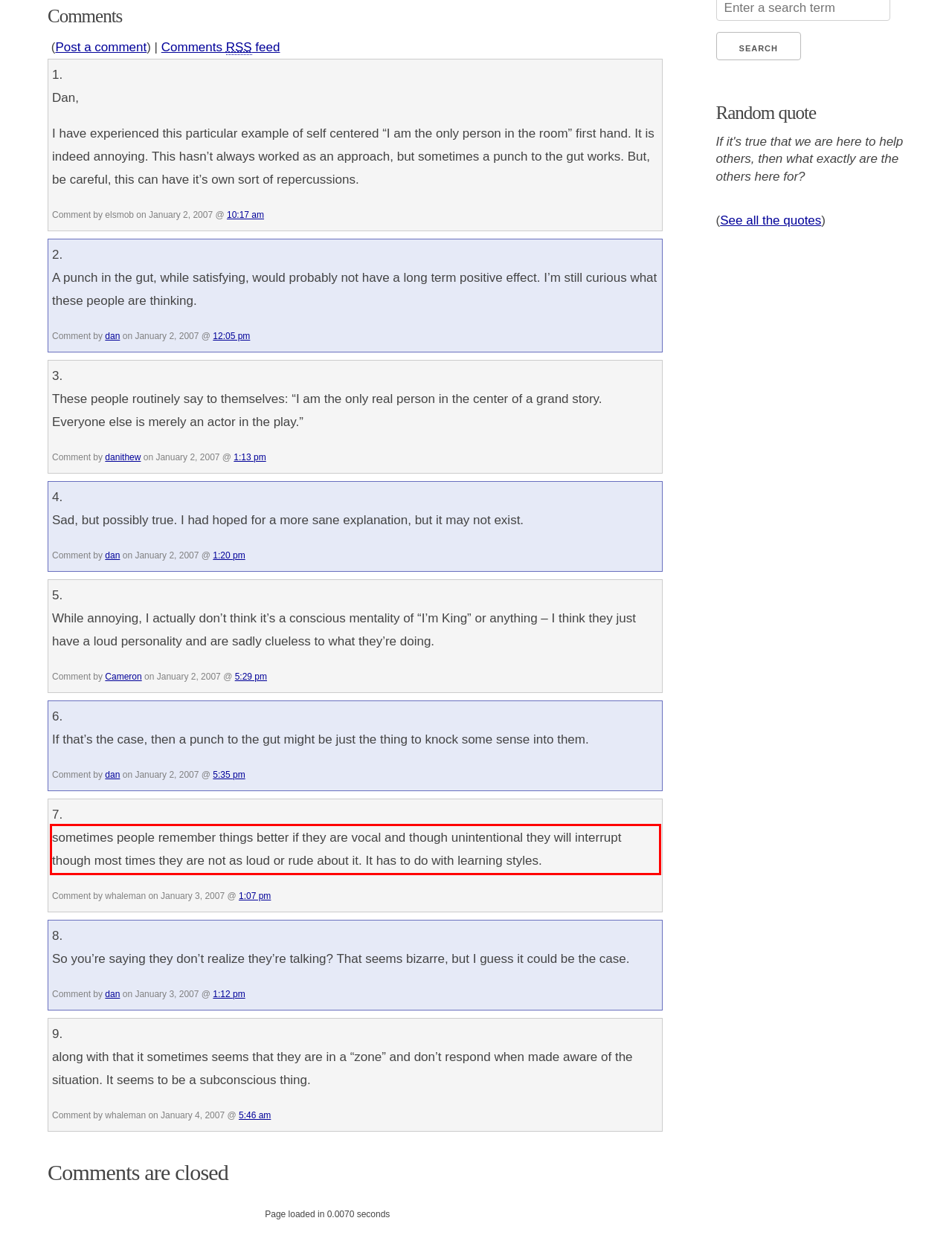With the given screenshot of a webpage, locate the red rectangle bounding box and extract the text content using OCR.

sometimes people remember things better if they are vocal and though unintentional they will interrupt though most times they are not as loud or rude about it. It has to do with learning styles.